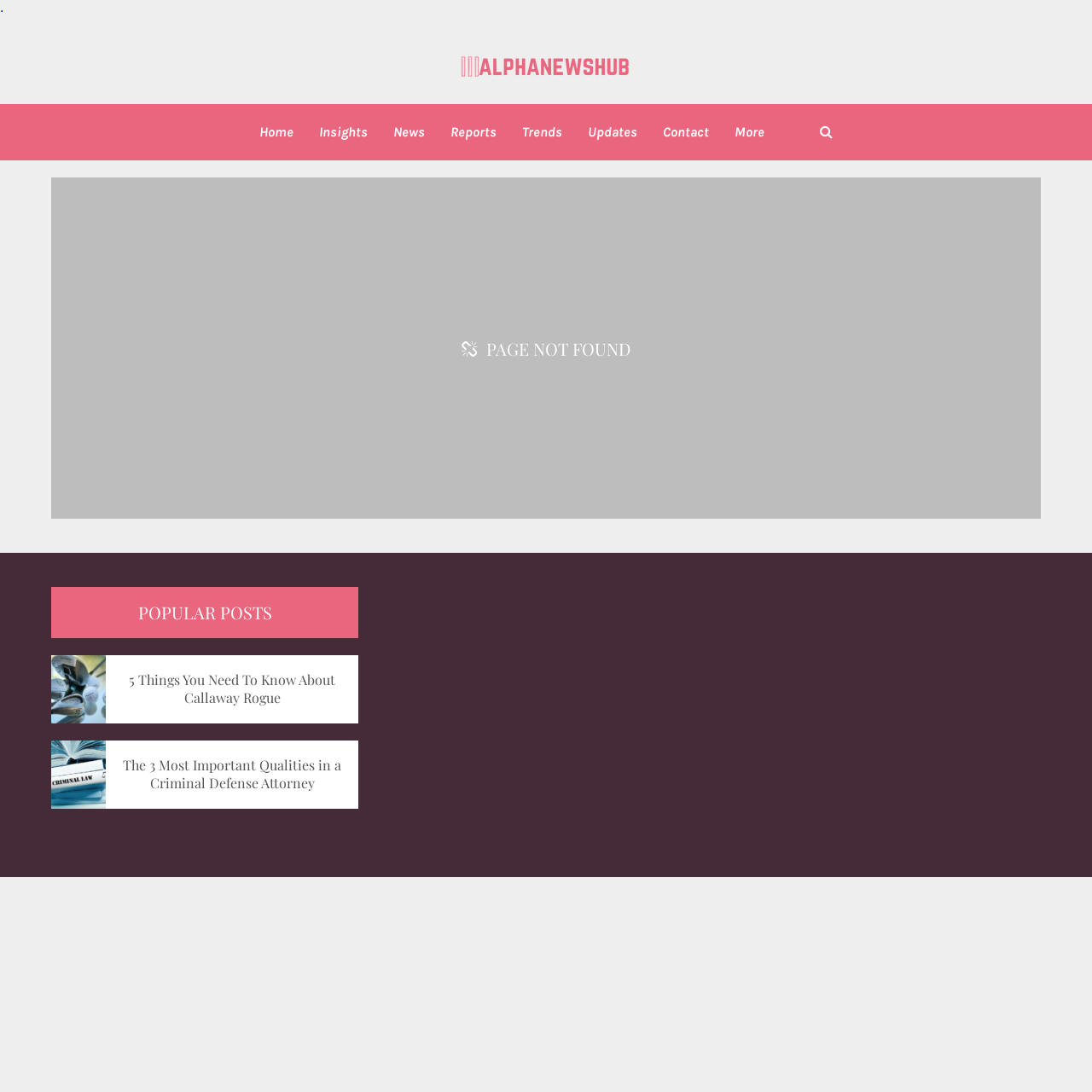Please specify the bounding box coordinates of the clickable region necessary for completing the following instruction: "view popular posts". The coordinates must consist of four float numbers between 0 and 1, i.e., [left, top, right, bottom].

[0.047, 0.538, 0.328, 0.584]